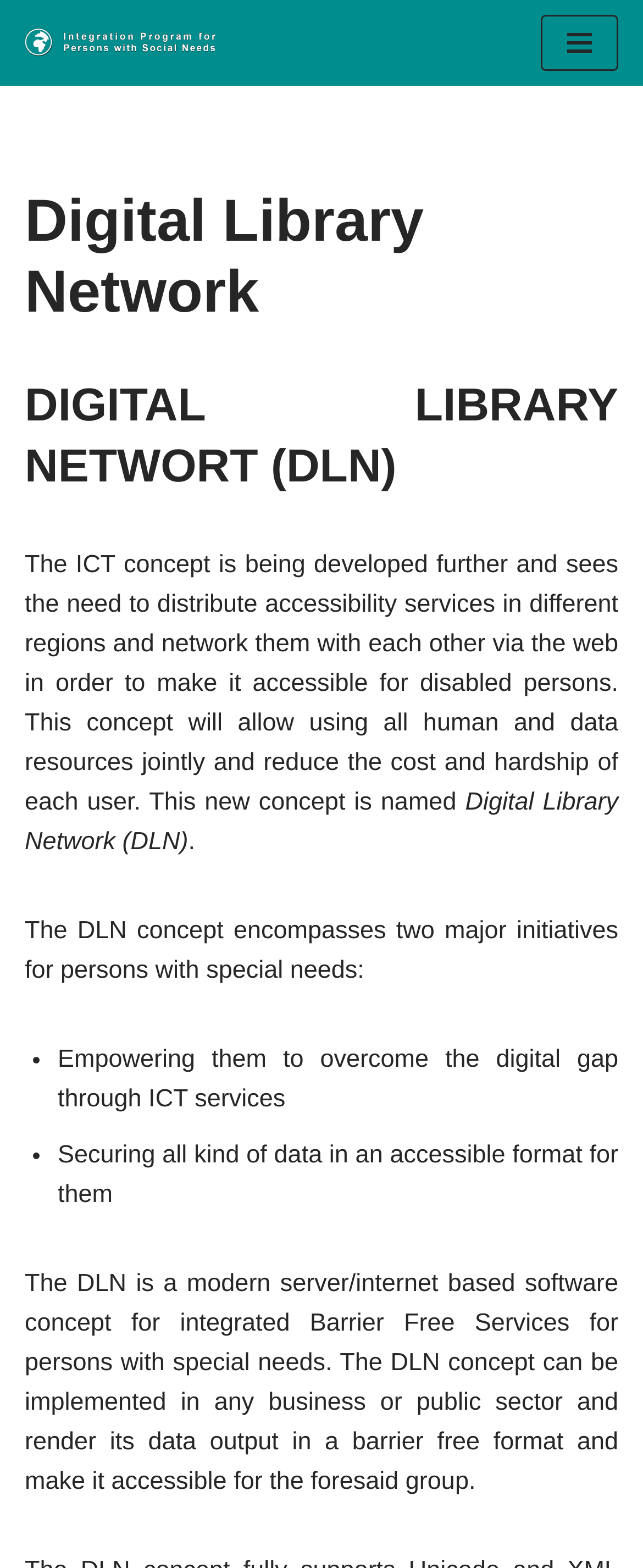Explain the webpage's design and content in an elaborate manner.

The webpage is about the Digital Library Network (DLN) and its integration program for persons with social needs (IPPSN). At the top-left corner, there is a "Skip to content" link. Next to it, on the same line, is a link to "IPPSN Integration Program for Persons with Social Needs". On the top-right corner, there is a "Navigation Menu" button.

Below the top navigation elements, there are two headings: "Digital Library Network" and "DIGITAL LIBRARY NETWORK (DLN)". Following these headings, there is a paragraph of text that explains the concept of DLN, which aims to distribute accessibility services and make them accessible for disabled persons.

Below this paragraph, there is another heading "Digital Library Network (DLN)" followed by a text that explains the two major initiatives of DLN for persons with special needs. These initiatives are listed in bullet points: "Empowering them to overcome the digital gap through ICT services" and "Securing all kind of data in an accessible format for them".

Finally, at the bottom of the page, there is a longer text that describes the DLN concept in more detail, explaining that it is a modern server/internet-based software concept for integrated Barrier-Free Services for persons with special needs.